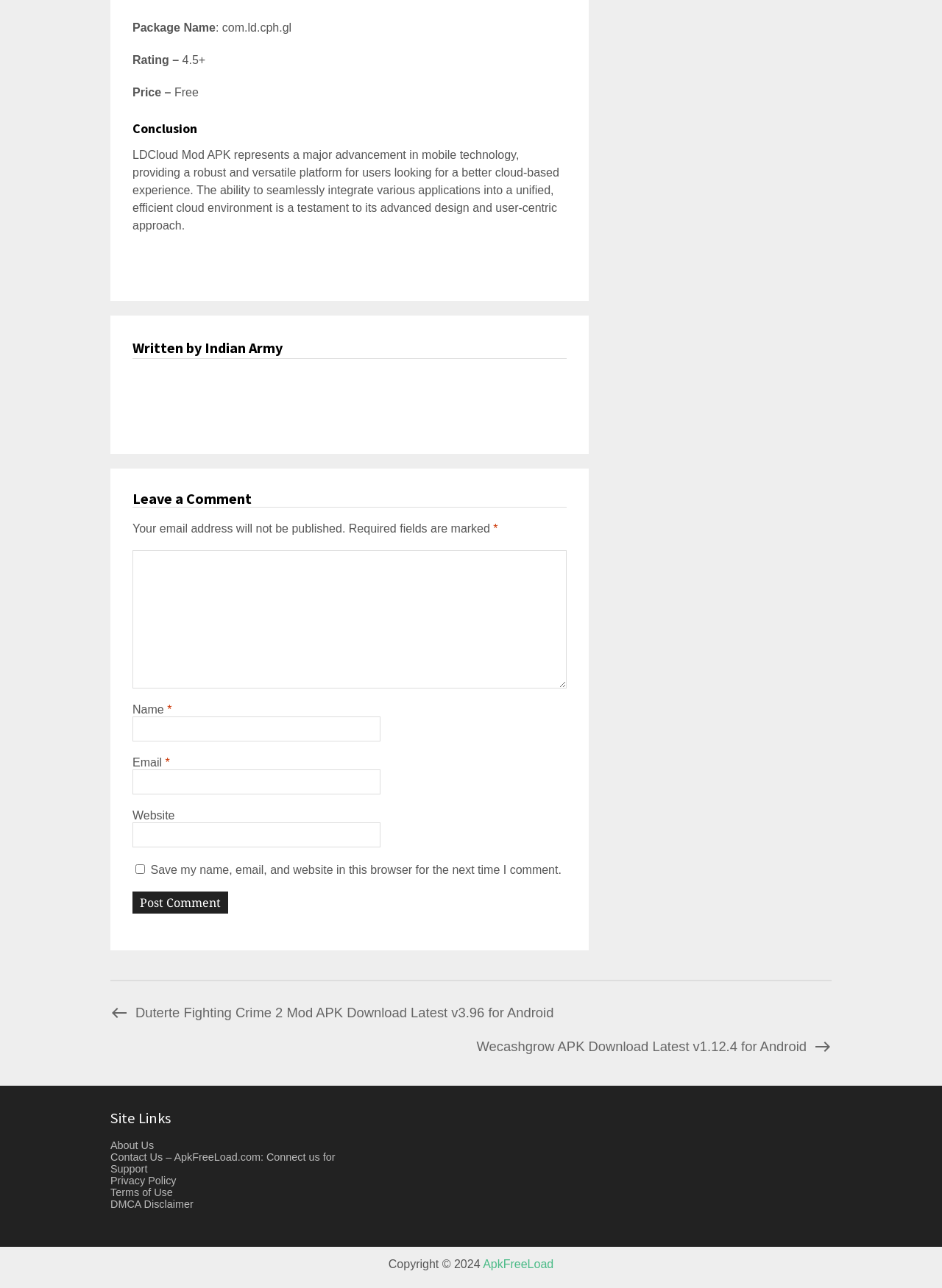What is the rating of the package?
With the help of the image, please provide a detailed response to the question.

The rating of the package can be found in the text 'Rating – 4.5+' which is located above the 'Price – Free' text.